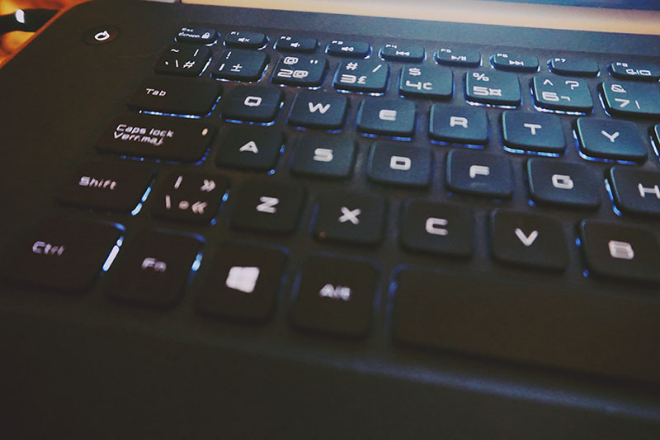With reference to the screenshot, provide a detailed response to the question below:
What does the keyboard symbolize?

The caption suggests that the keyboard symbolizes the very tools through which bloggers Sherry and John crafted and shared their narratives and experiences, highlighting the importance of keyboards in the digital age.